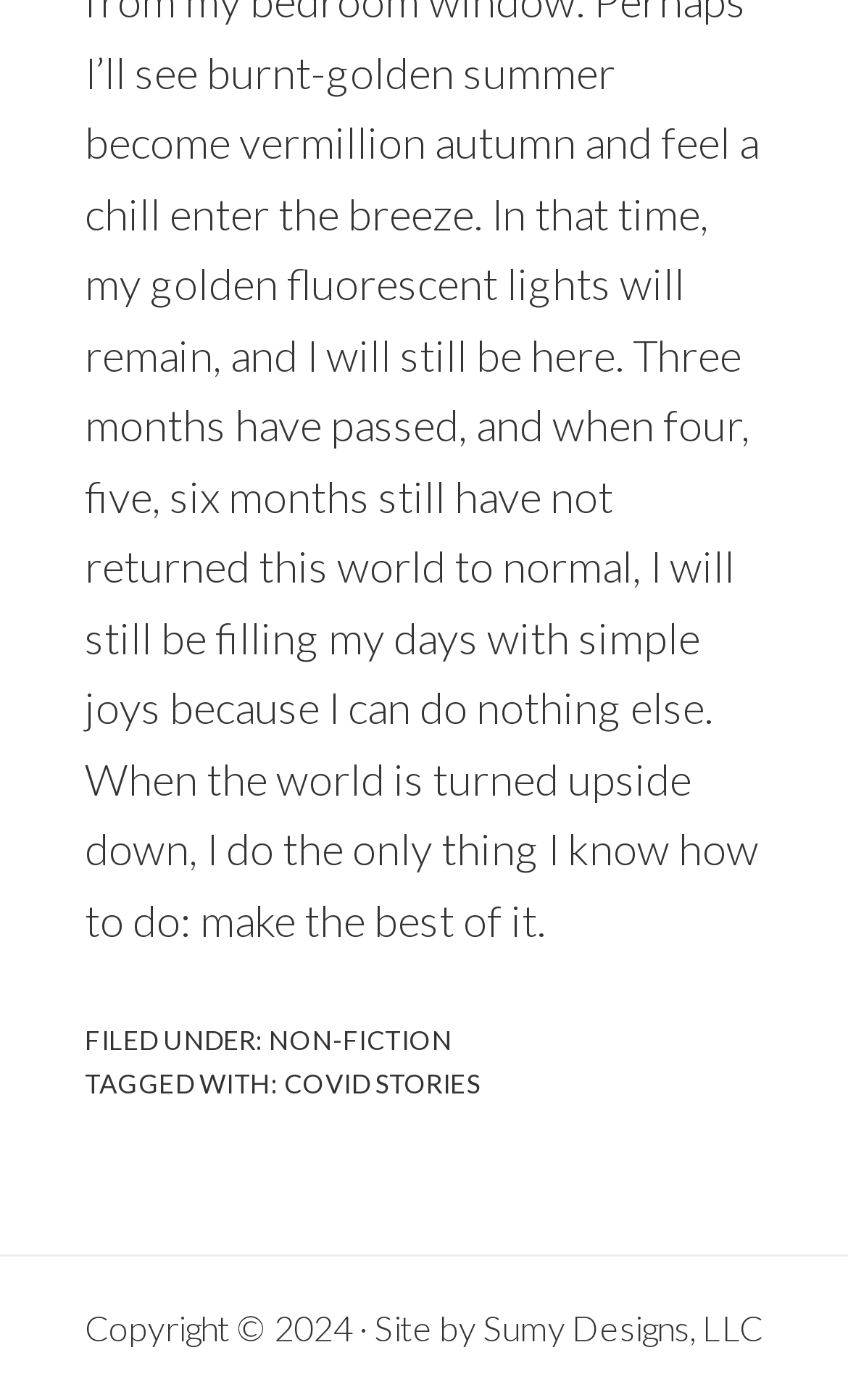How many links are there in the footer section?
Please give a detailed and elaborate answer to the question based on the image.

I counted the number of links in the footer section of the webpage and found three links: 'NON-FICTION', 'COVID STORIES', and 'Sumy Designs, LLC'.